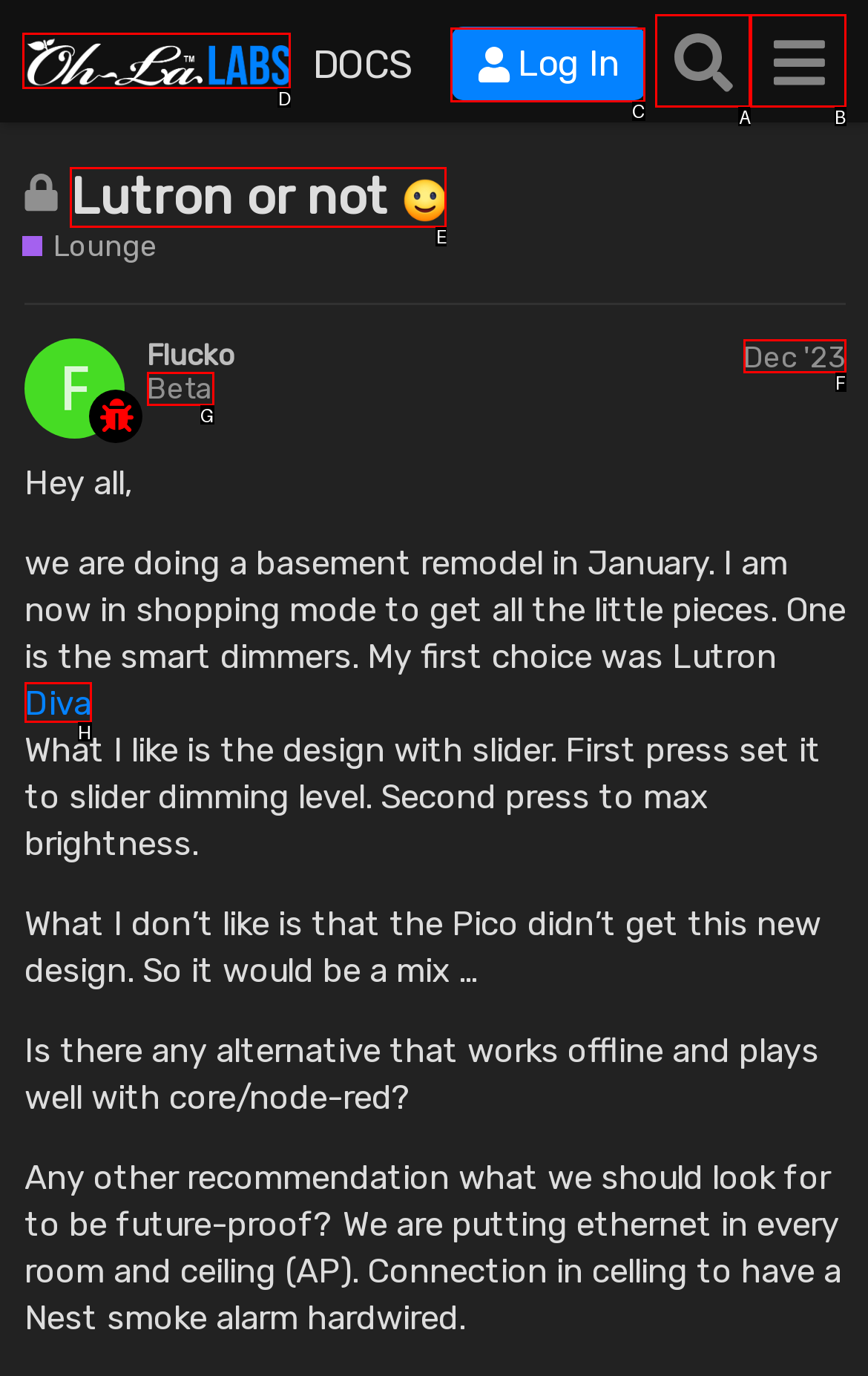Tell me which letter corresponds to the UI element that should be clicked to fulfill this instruction: Click on the 'Log In' button
Answer using the letter of the chosen option directly.

C